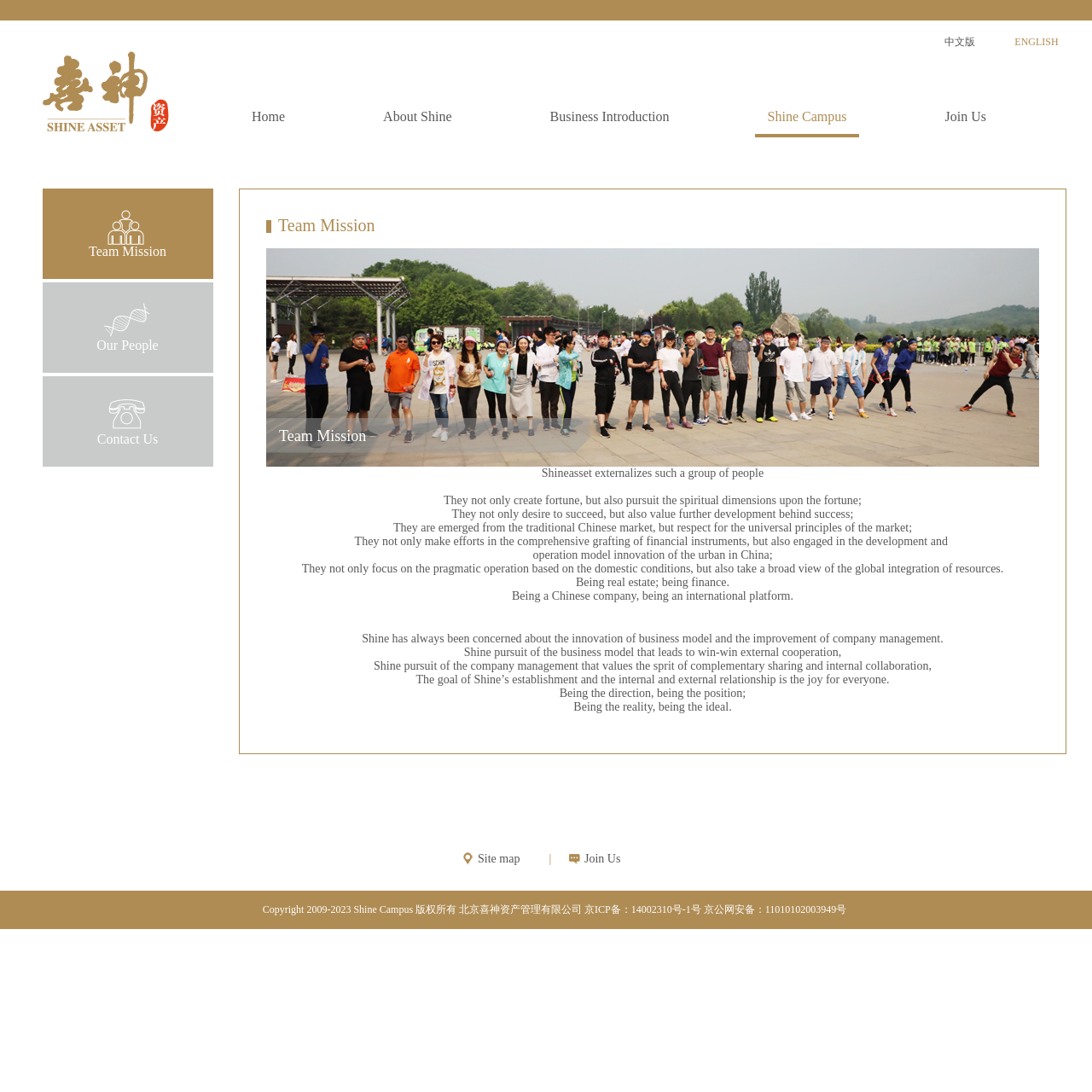Please determine the bounding box coordinates for the element that should be clicked to follow these instructions: "Switch to Chinese version".

[0.852, 0.019, 0.906, 0.045]